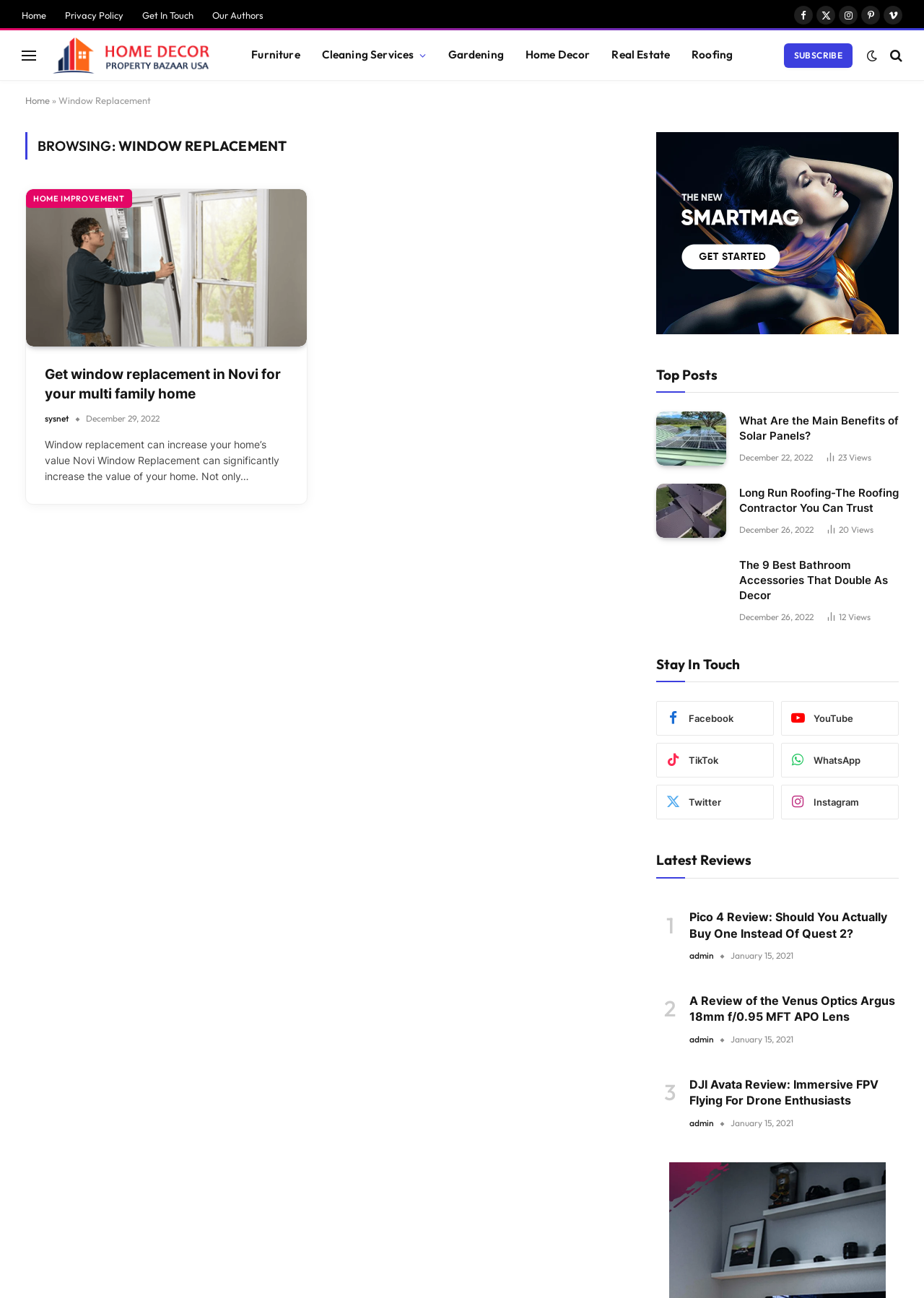What is the title of the section that contains the article 'Pico 4 Review: Should You Actually Buy One Instead Of Quest 2?'?
Look at the screenshot and respond with a single word or phrase.

Latest Reviews